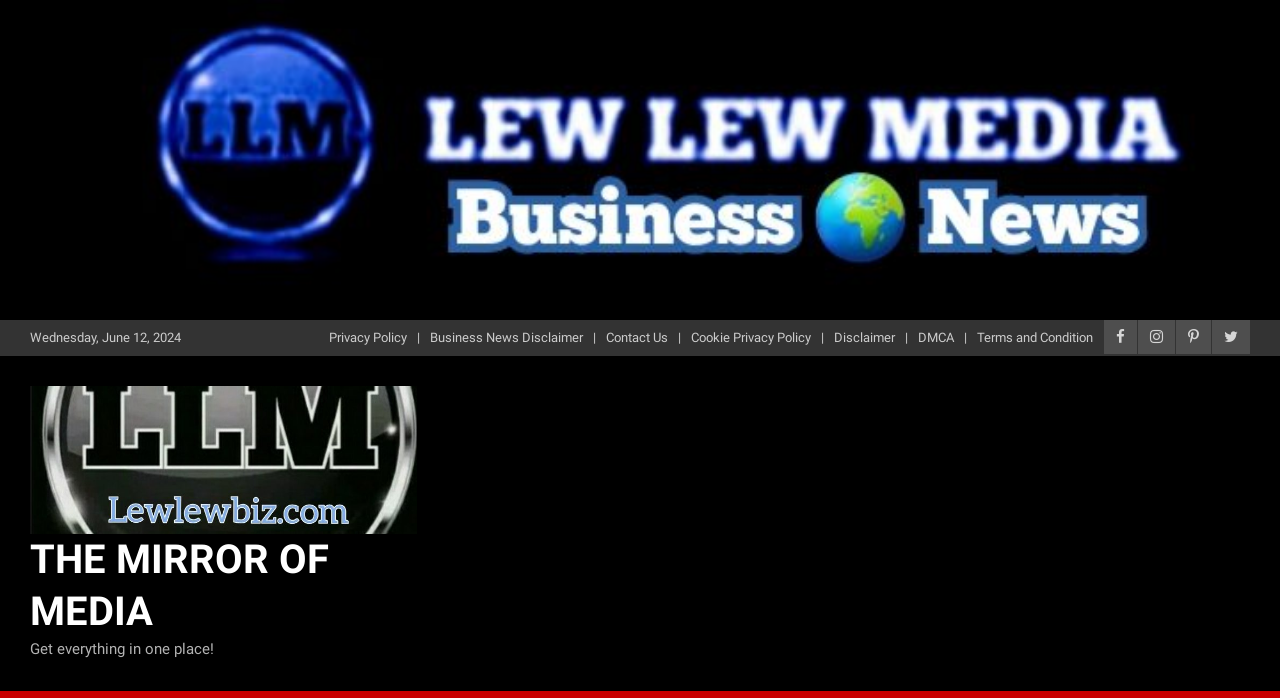How many links are present in the footer section?
Based on the screenshot, respond with a single word or phrase.

7